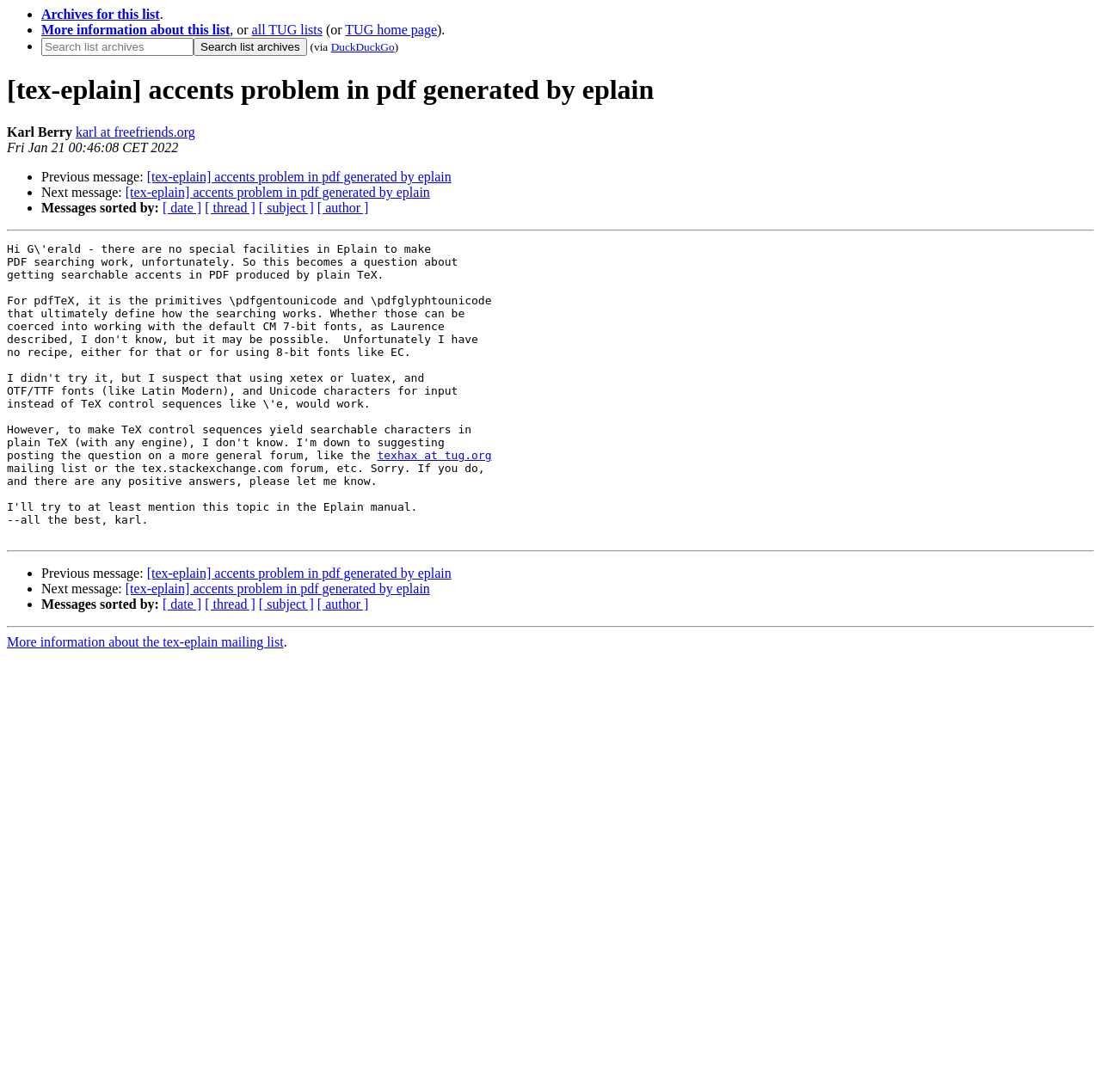Please respond in a single word or phrase: 
How many links are there in the 'Messages sorted by' section?

4